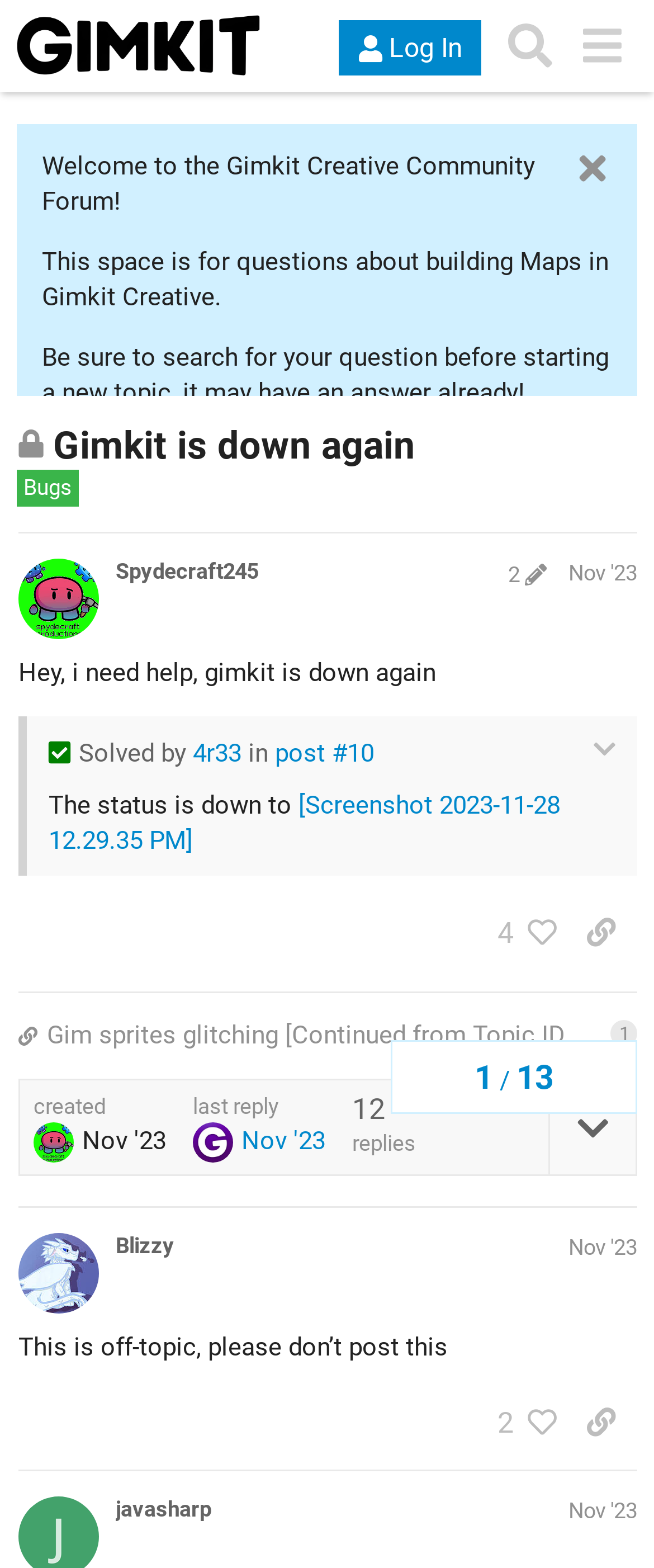Highlight the bounding box coordinates of the element you need to click to perform the following instruction: "Log in."

[0.518, 0.013, 0.736, 0.049]